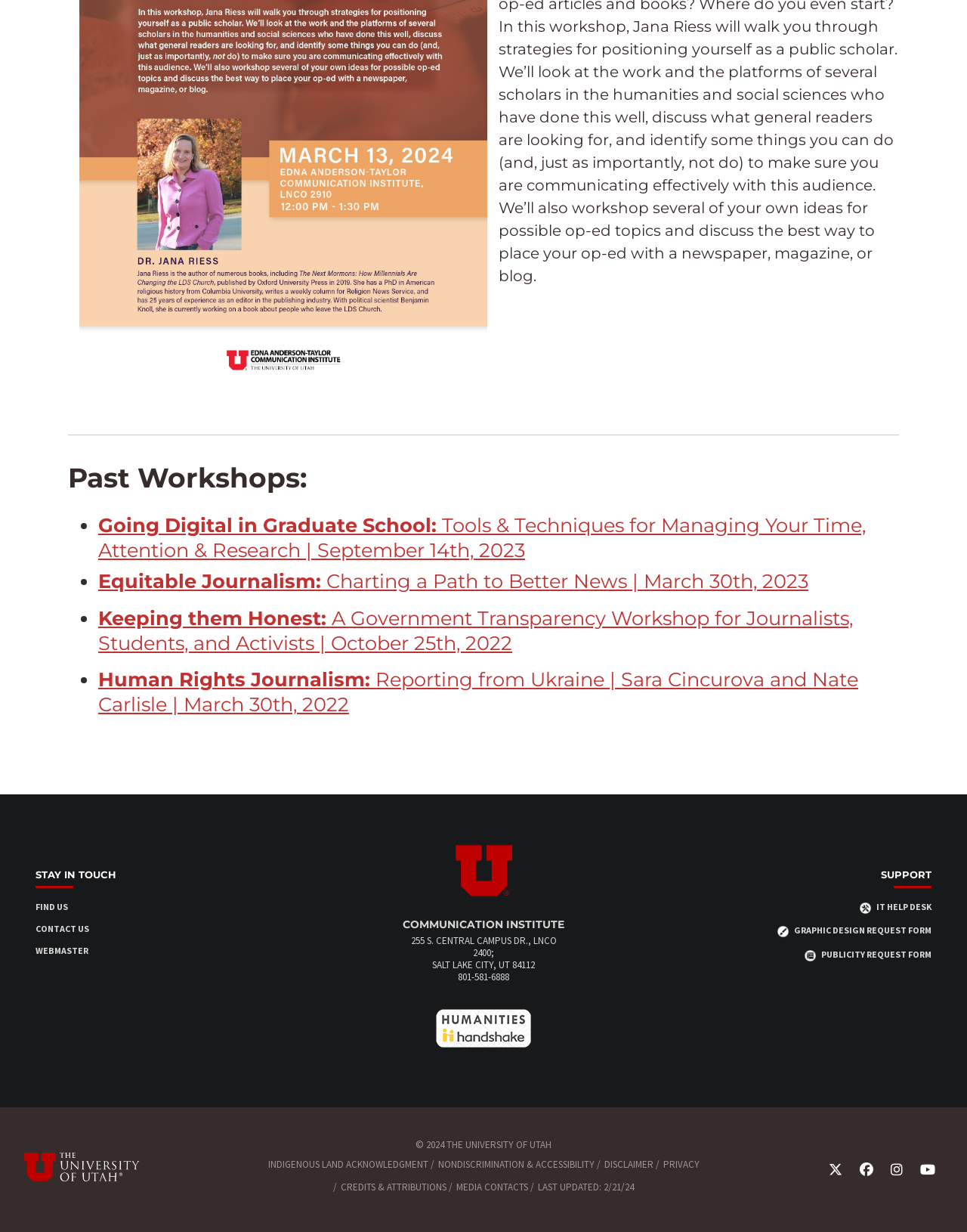Please identify the bounding box coordinates of the region to click in order to complete the given instruction: "Contact 'Humanities Handshake'". The coordinates should be four float numbers between 0 and 1, i.e., [left, top, right, bottom].

[0.449, 0.818, 0.551, 0.855]